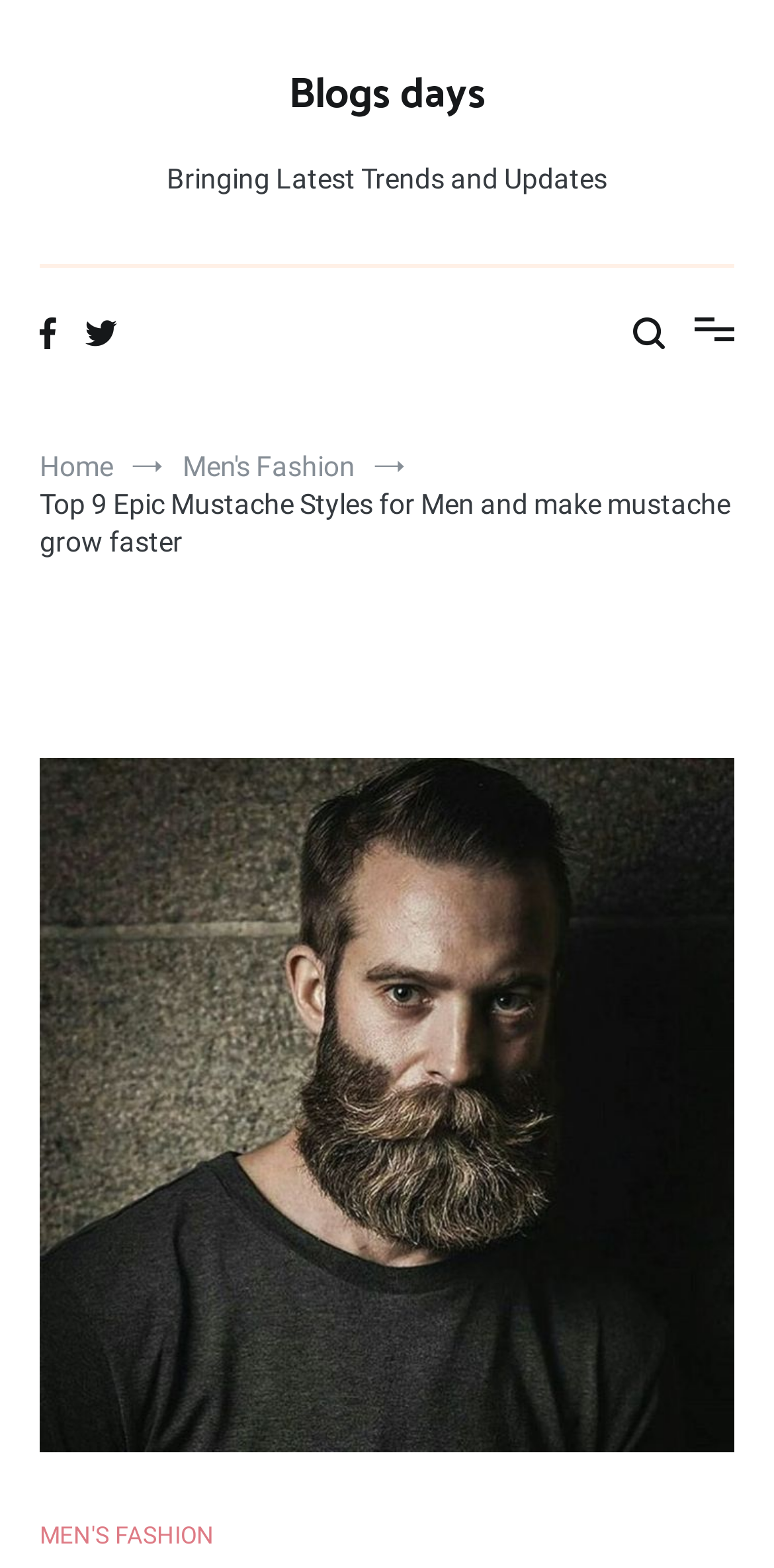What is the title of the image on the page?
Refer to the image and give a detailed response to the question.

The image on the page has a title '9 Epic Mustache Styles for Men', which is likely to be a relevant image for the article.